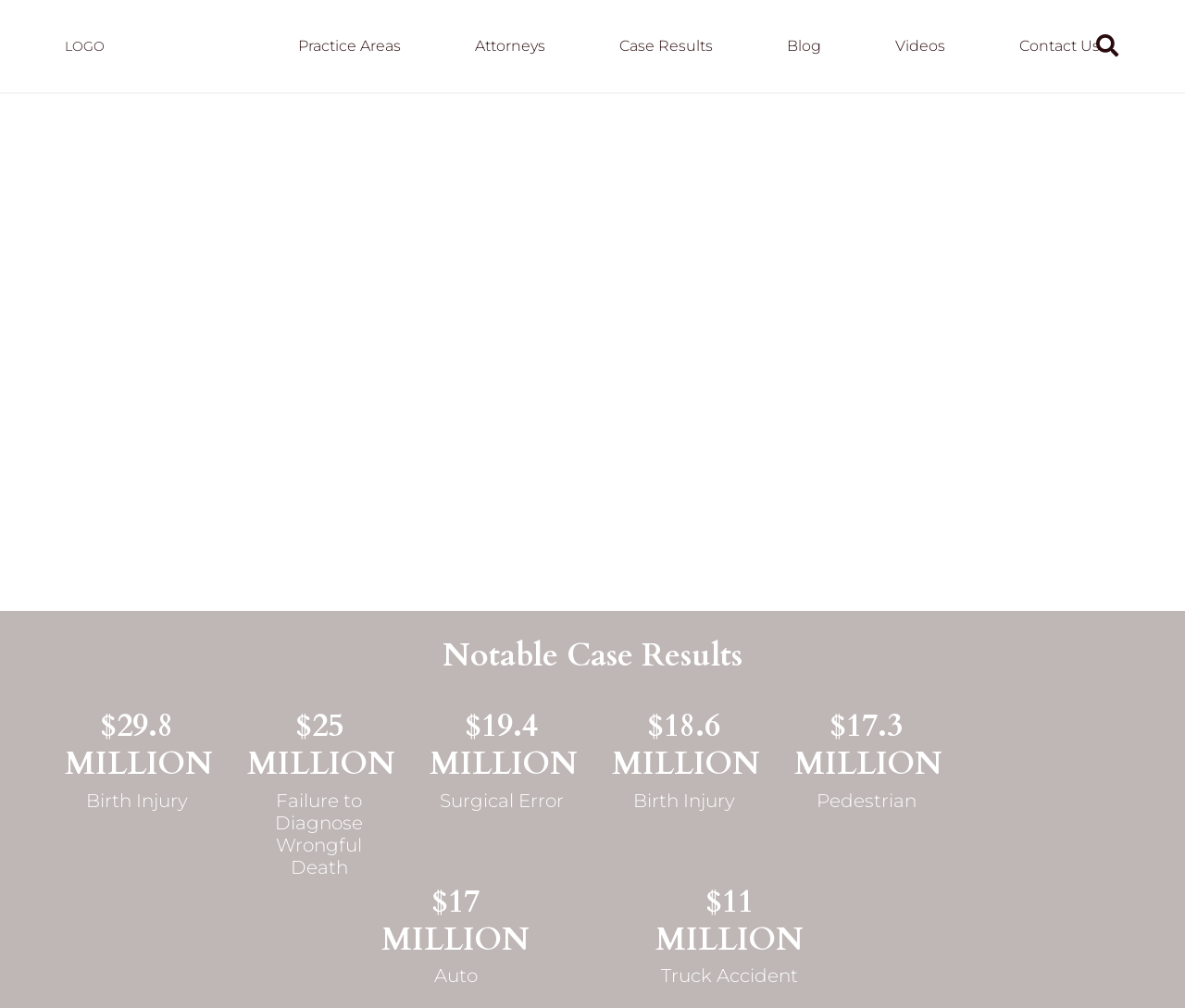Provide the bounding box coordinates of the HTML element described by the text: "Blog".

[0.633, 0.023, 0.724, 0.069]